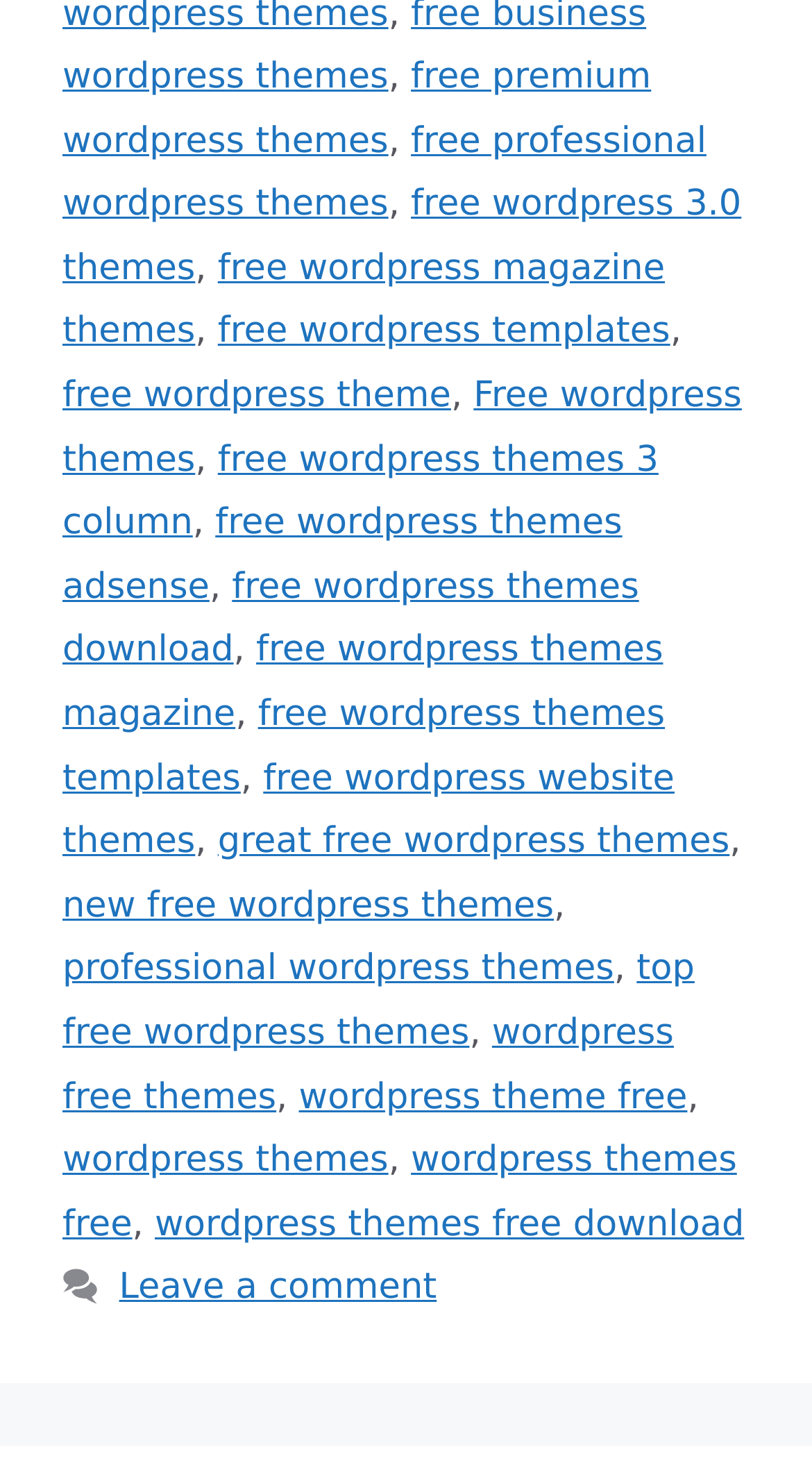What is the main topic of this webpage?
Please use the image to provide a one-word or short phrase answer.

WordPress themes